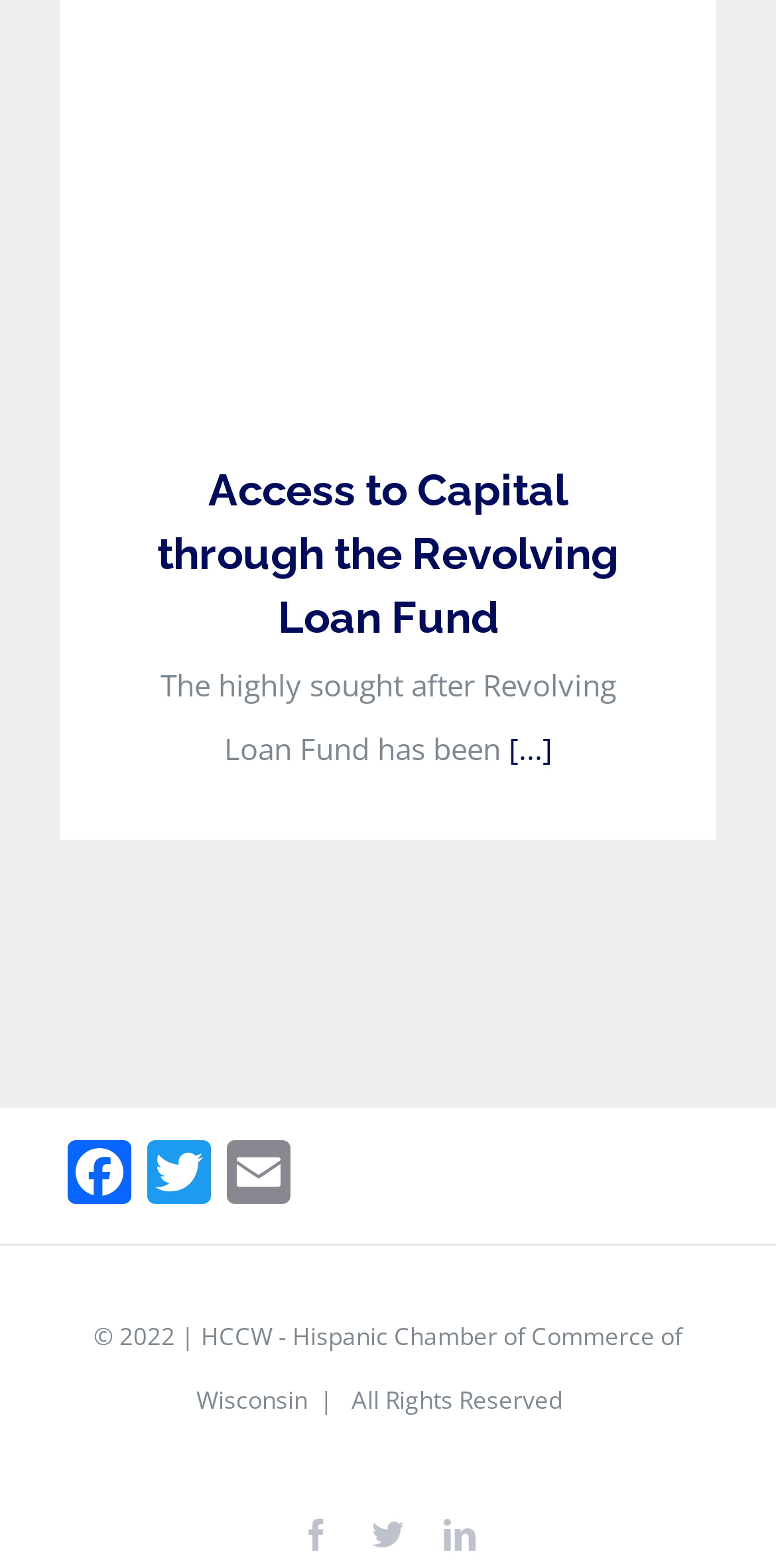Find the bounding box coordinates of the element to click in order to complete the given instruction: "access the second link on the second row."

None